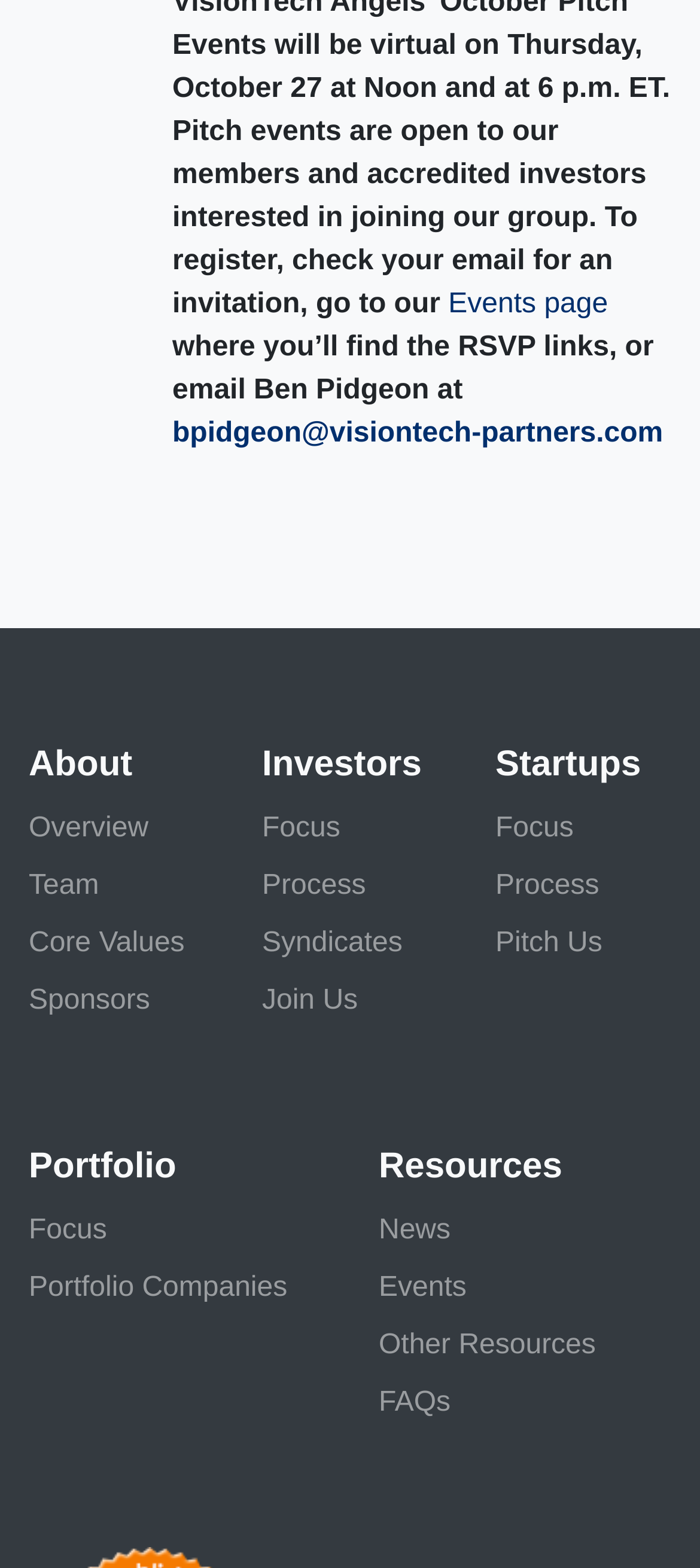How many main sections are there?
Using the screenshot, give a one-word or short phrase answer.

6